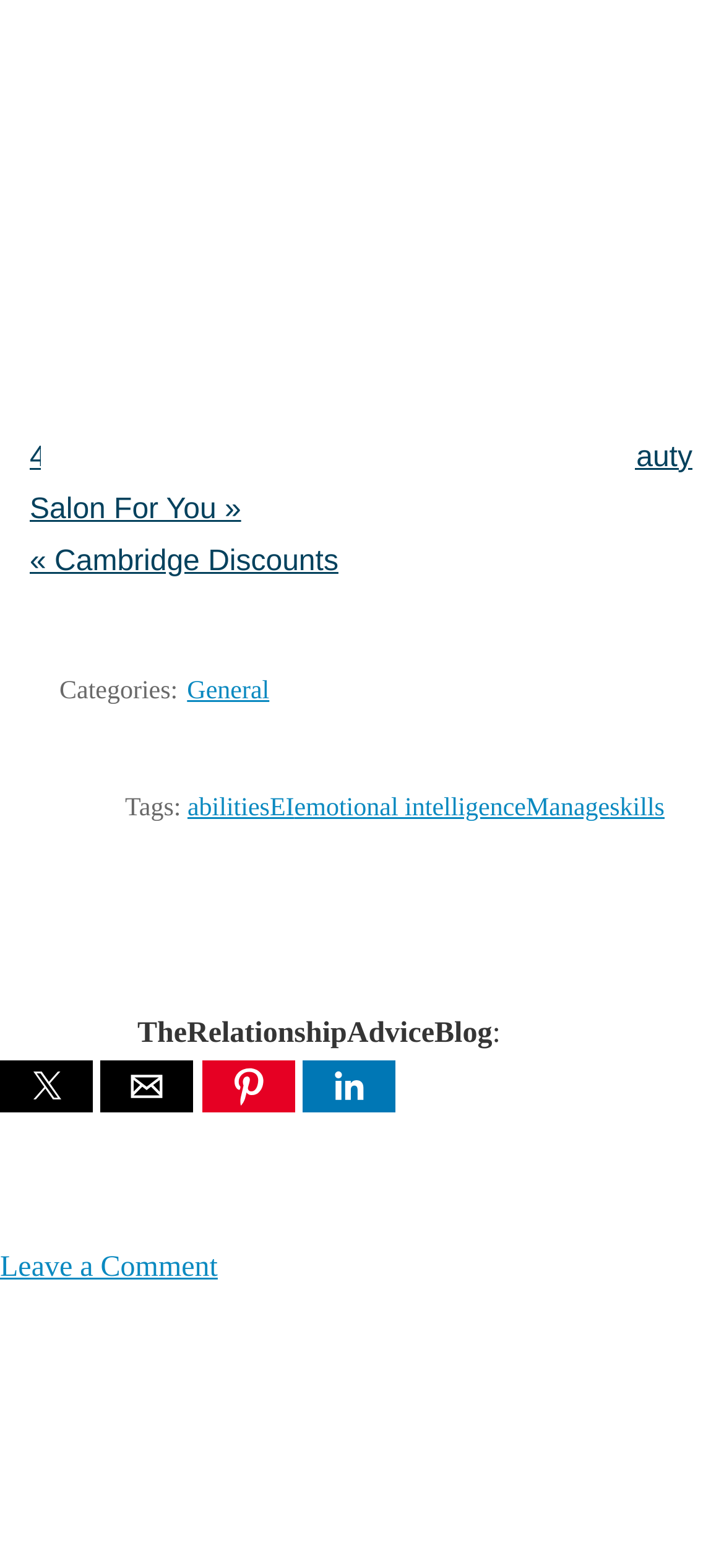Refer to the element description aria-label="linkedin" and identify the corresponding bounding box in the screenshot. Format the coordinates as (top-left x, top-left y, bottom-right x, bottom-right y) with values in the range of 0 to 1.

[0.419, 0.676, 0.547, 0.709]